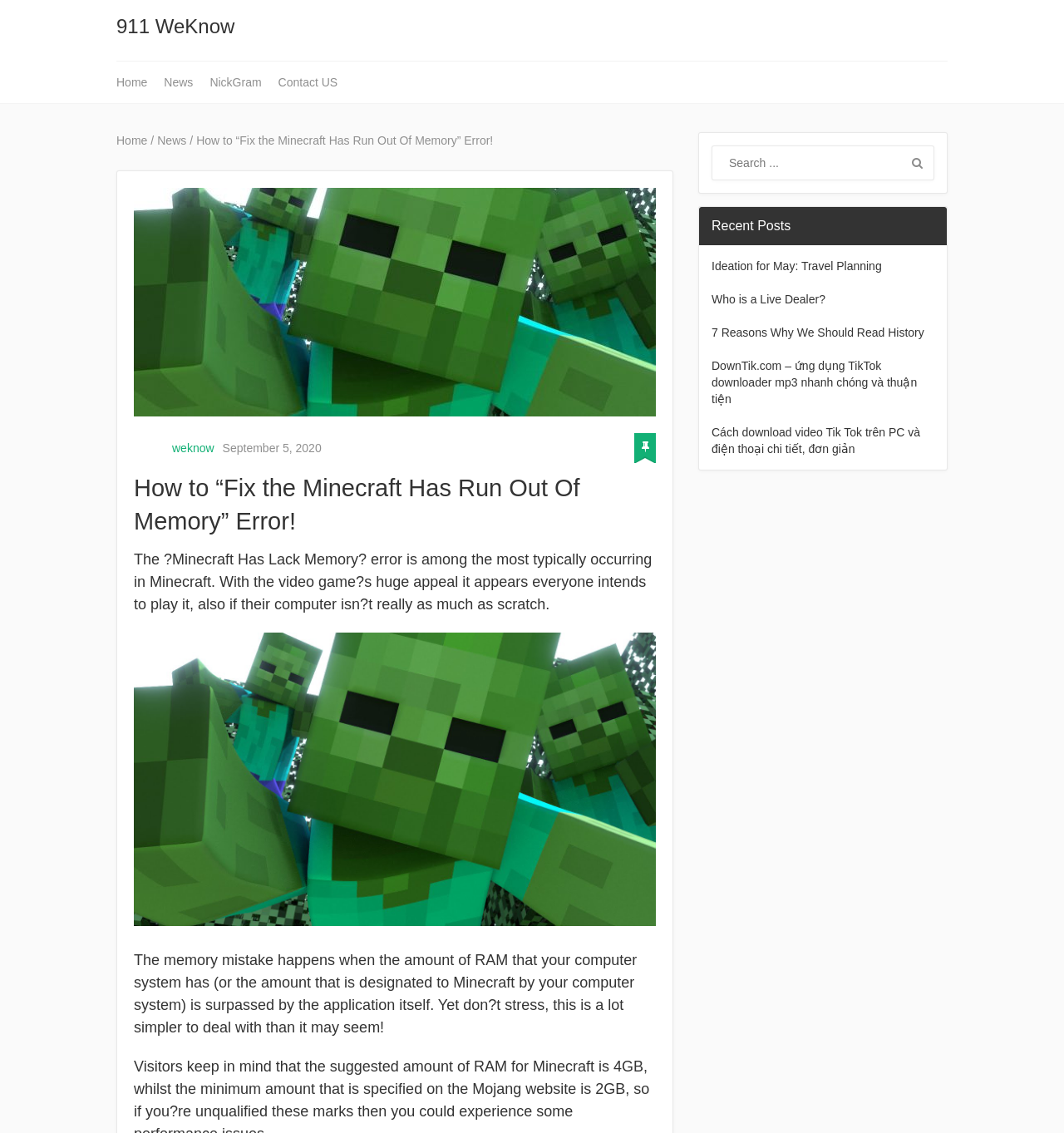Answer the question with a brief word or phrase:
What is the error being discussed?

Minecraft Has Run Out Of Memory